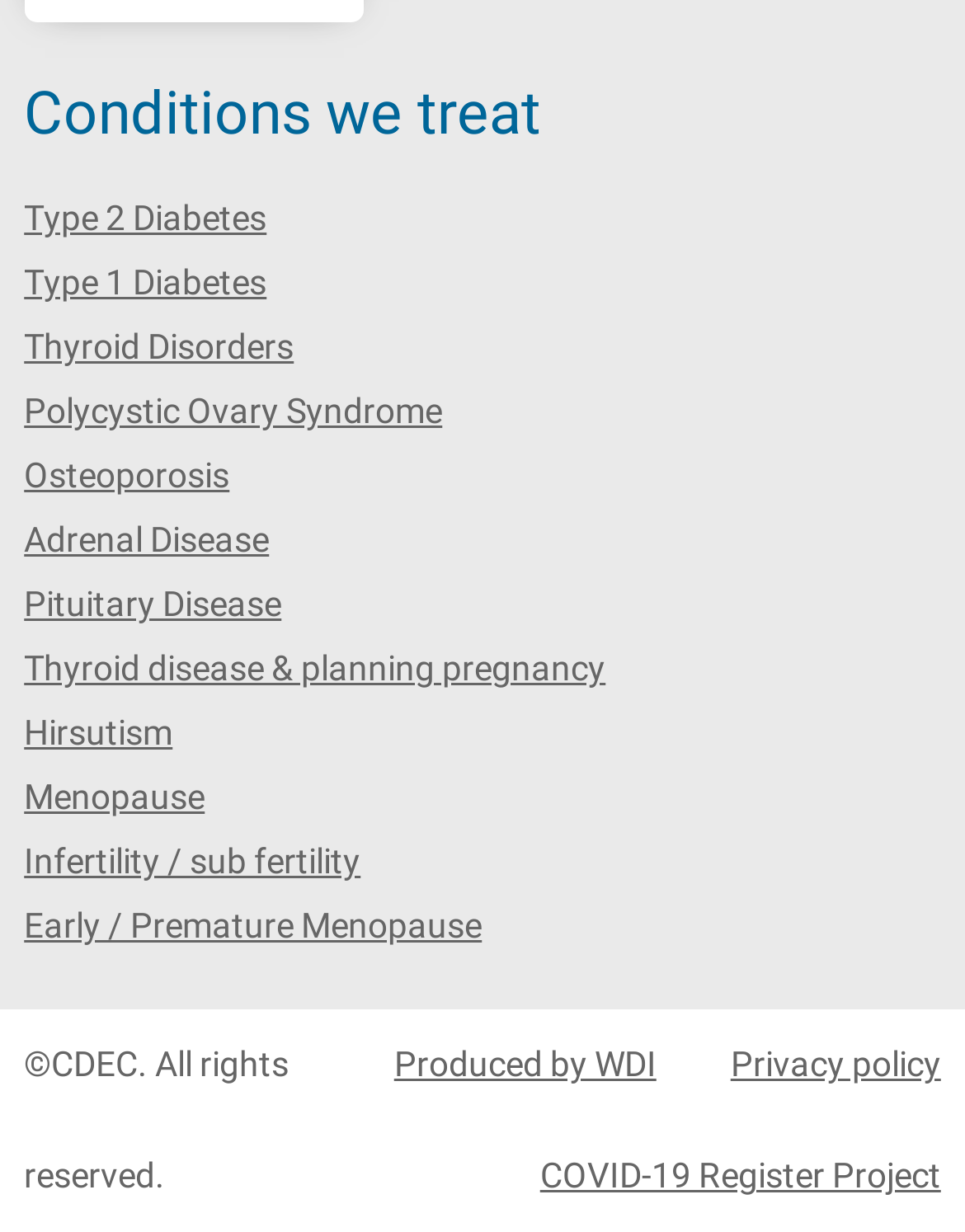Locate the bounding box coordinates of the area that needs to be clicked to fulfill the following instruction: "View January 2022". The coordinates should be in the format of four float numbers between 0 and 1, namely [left, top, right, bottom].

None